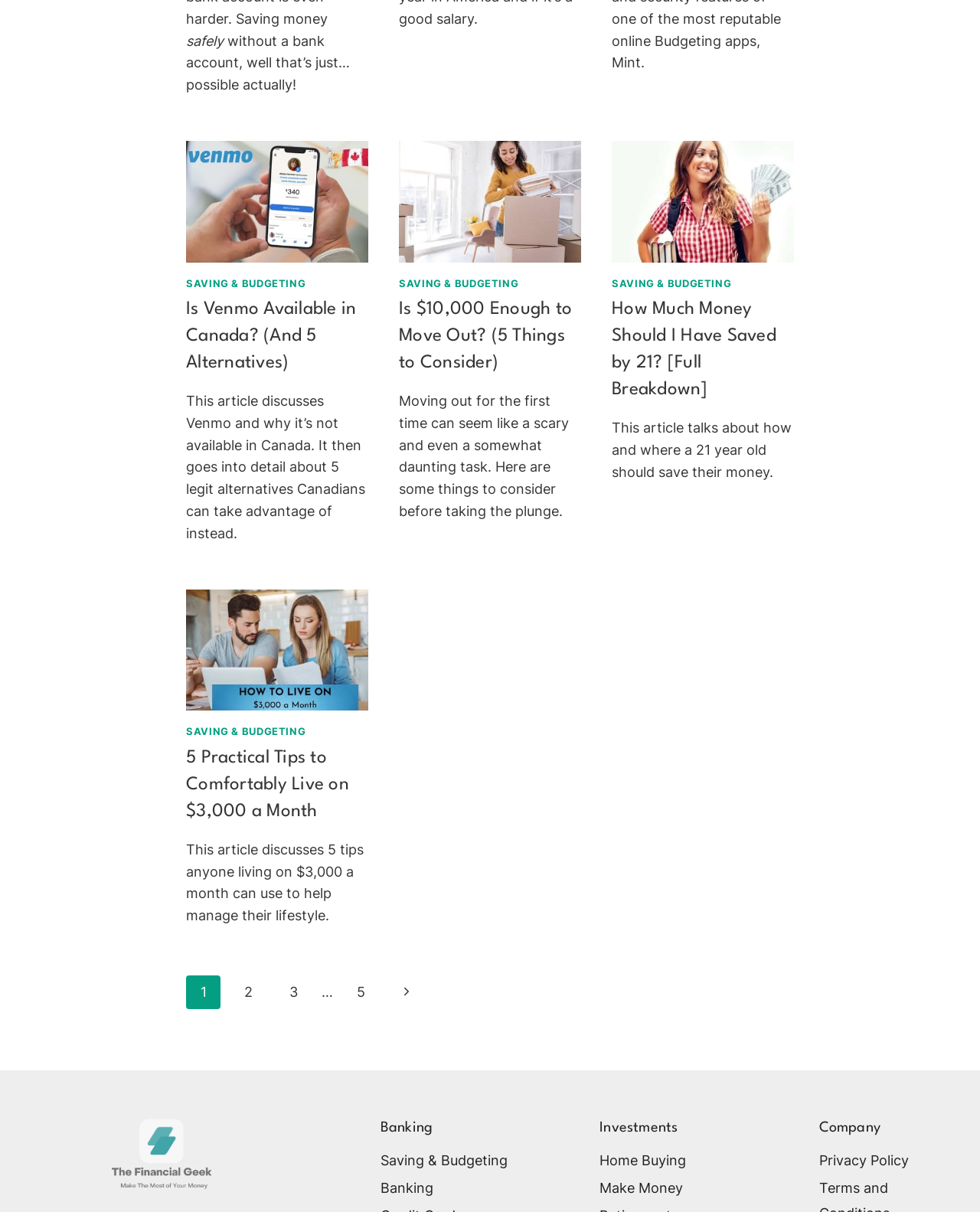Could you highlight the region that needs to be clicked to execute the instruction: "Learn about living on $3,000 a month"?

[0.19, 0.486, 0.376, 0.586]